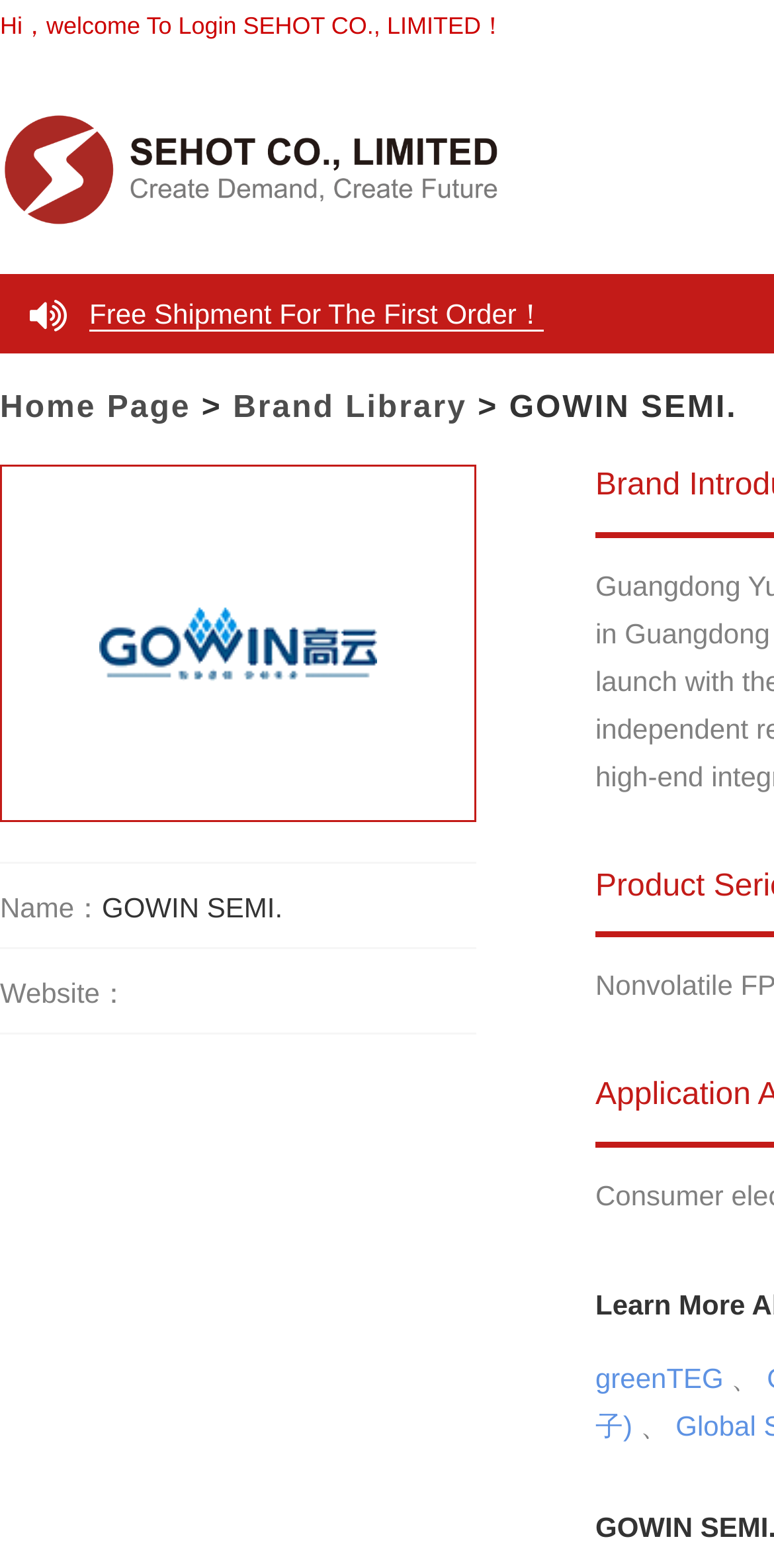Give a one-word or short phrase answer to this question: 
What is the text above the login form?

Hi，welcome To Login SEHOT CO., LIMITED！